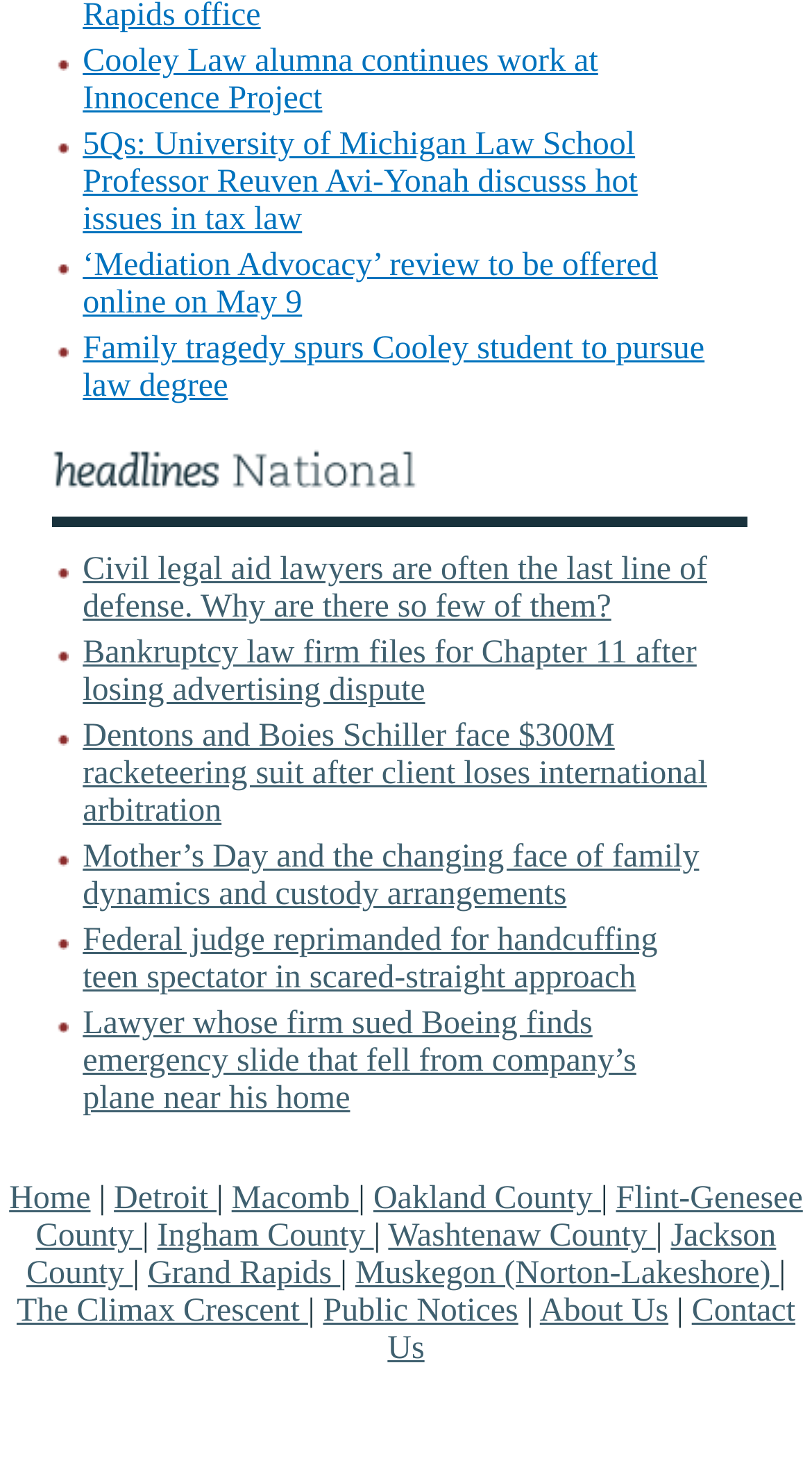Determine the bounding box coordinates of the region that needs to be clicked to achieve the task: "Read news about Cooley Law alumna".

[0.102, 0.03, 0.737, 0.079]